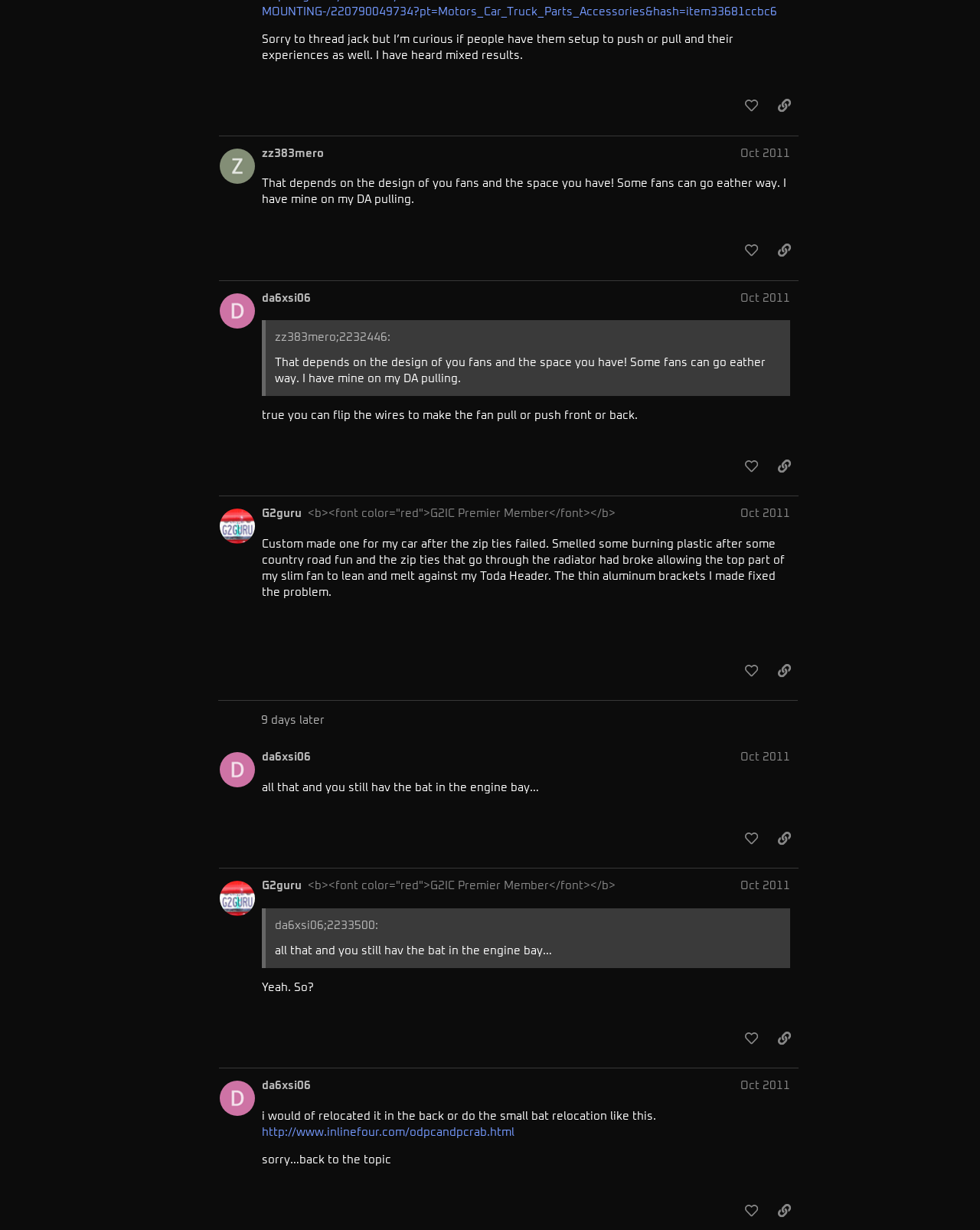Provide the bounding box coordinates of the area you need to click to execute the following instruction: "copy a link to this post to clipboard".

[0.786, 0.076, 0.815, 0.098]